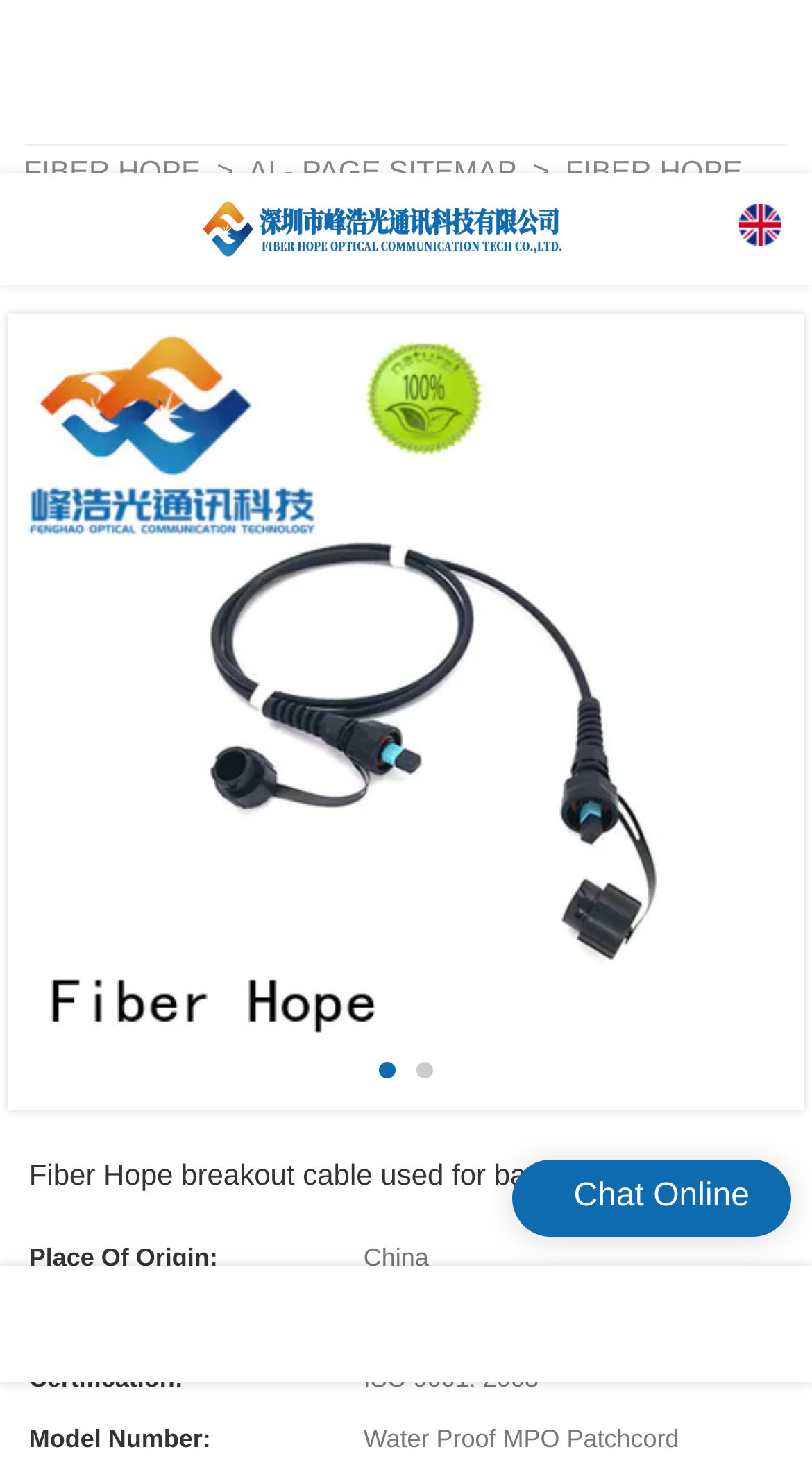What is the brand name of the breakout cable?
Give a detailed response to the question by analyzing the screenshot.

By examining the webpage, I found a section that lists the details of the breakout cable. In this section, I found a term 'Brand Name:' and its corresponding detail is 'FIBER HOPE', which is the answer to the question.